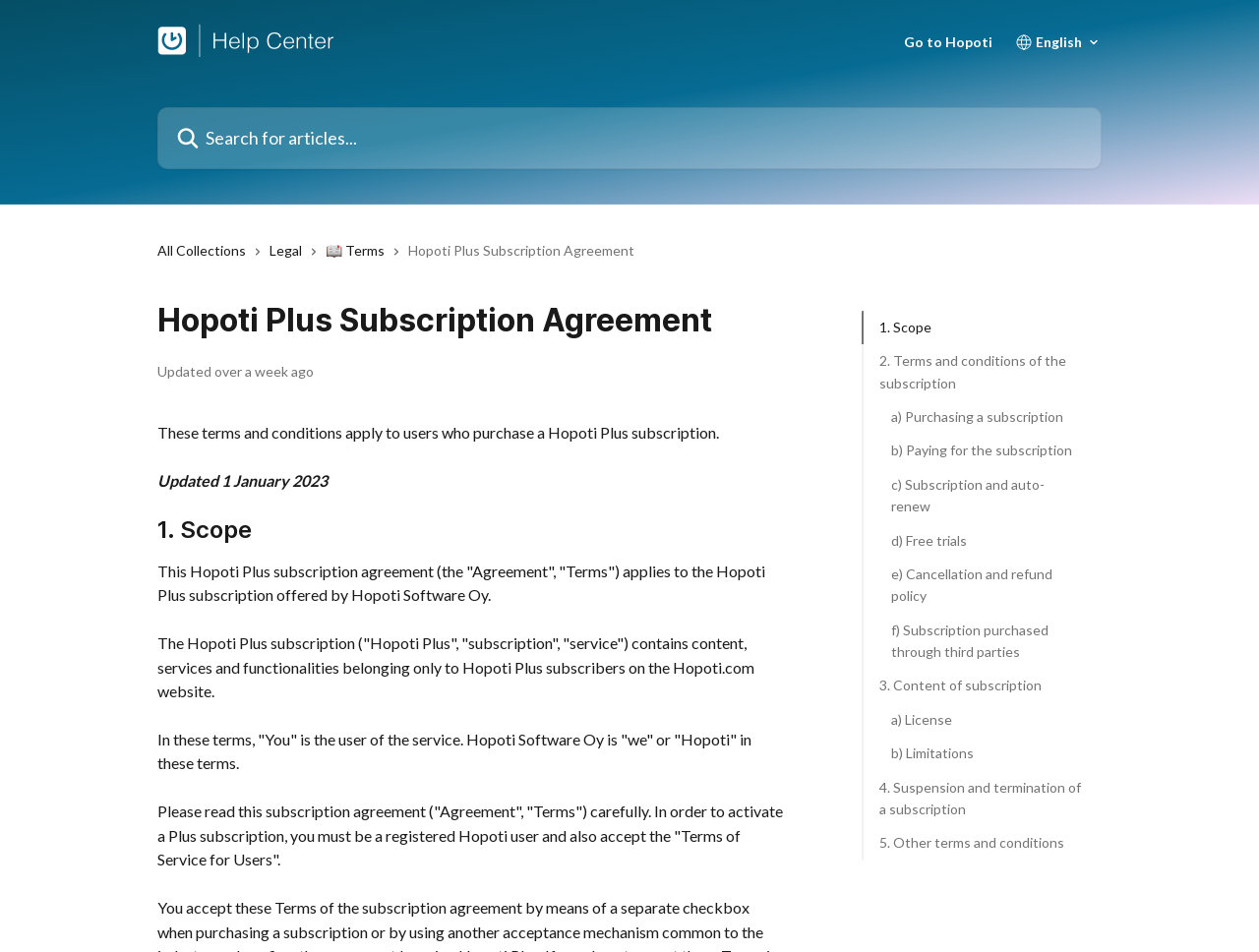What is the date of the last update of the terms and conditions?
From the screenshot, provide a brief answer in one word or phrase.

1 January 2023